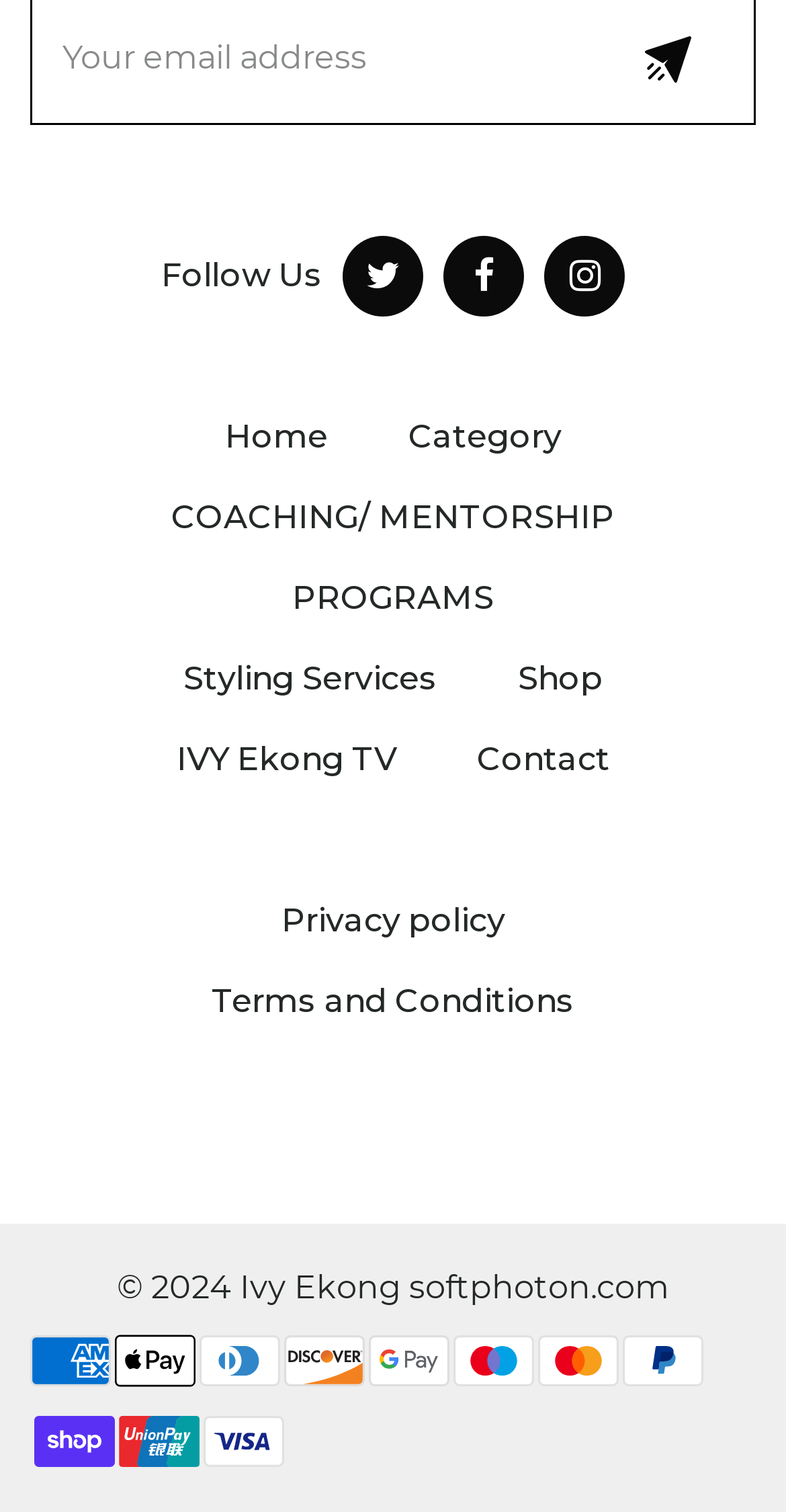Using the description: "Twitter", determine the UI element's bounding box coordinates. Ensure the coordinates are in the format of four float numbers between 0 and 1, i.e., [left, top, right, bottom].

[0.436, 0.156, 0.538, 0.21]